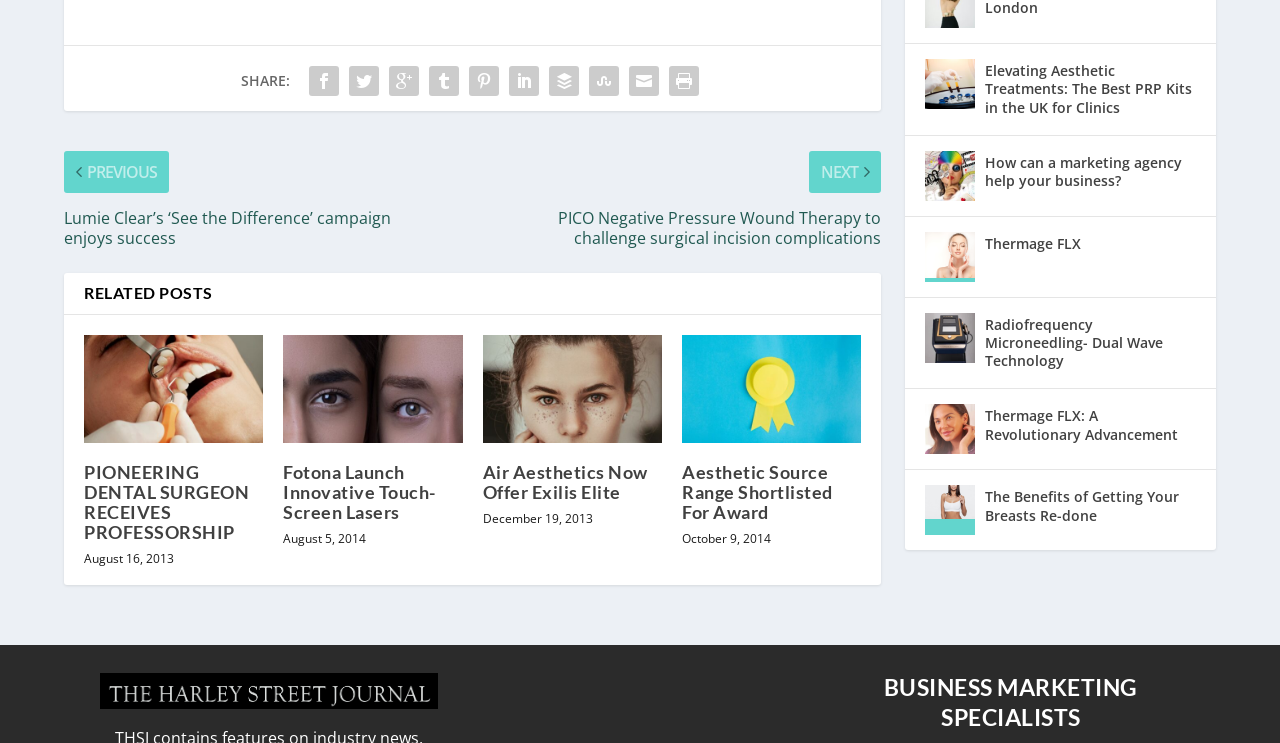Please answer the following question using a single word or phrase: 
What is the date of the post 'Aesthetic Source Range Shortlisted For Award'?

October 9, 2014